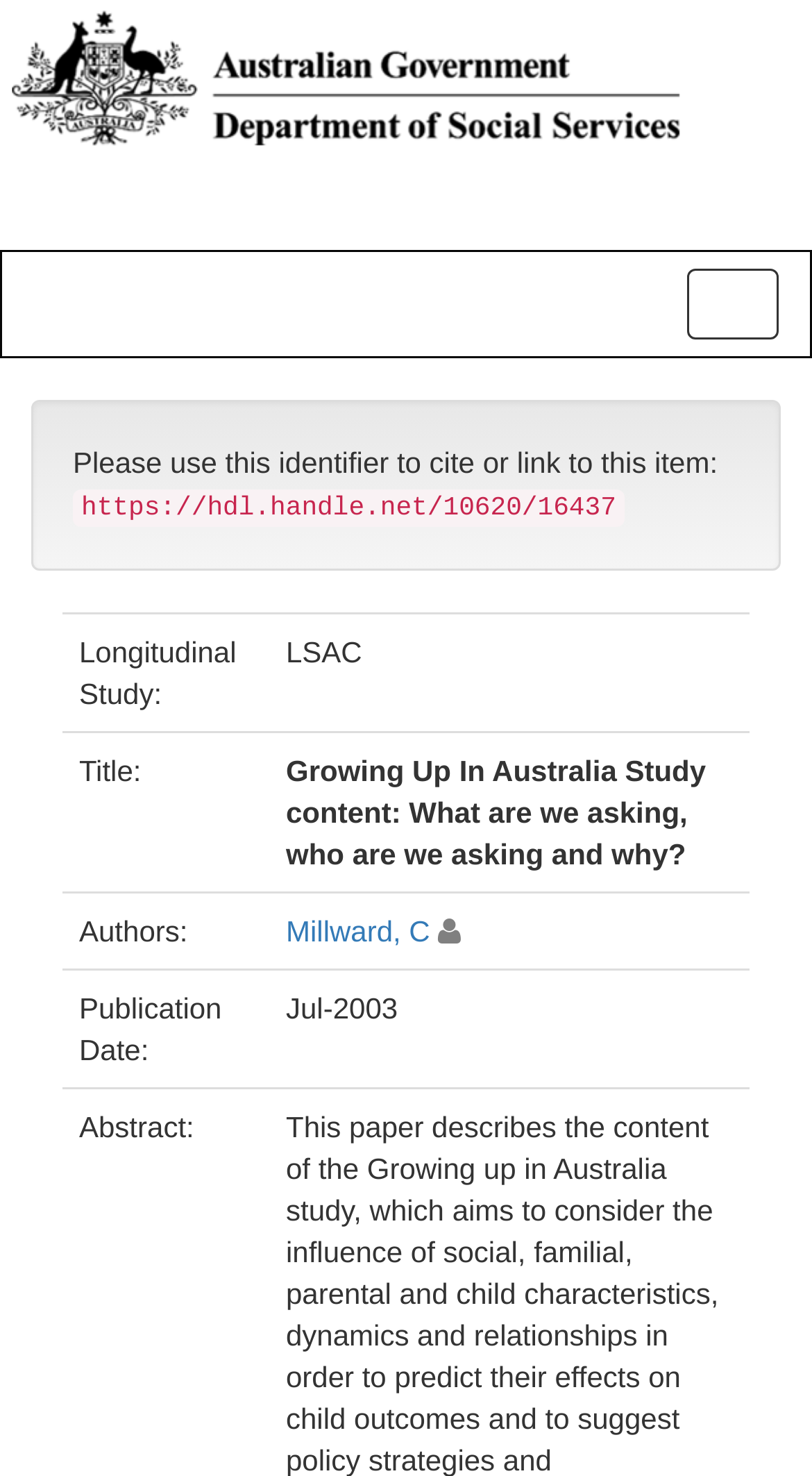Please give a succinct answer using a single word or phrase:
Who is the author of the study?

Millward, C